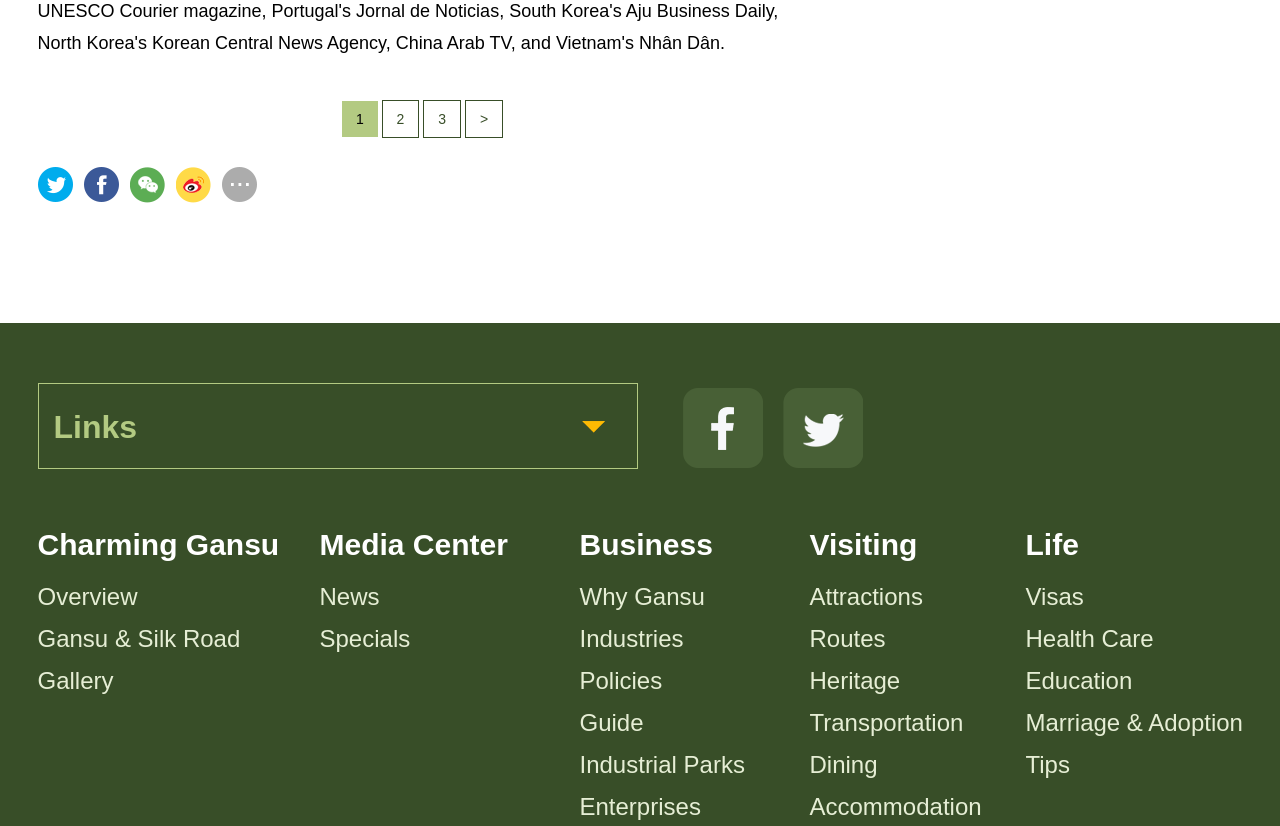How many DescriptionList elements are on the webpage?
Use the information from the image to give a detailed answer to the question.

There are three DescriptionList elements on the webpage, each containing multiple links and descriptions. The first DescriptionList element has a bounding box coordinate of [0.029, 0.634, 0.25, 0.85], the second has a bounding box coordinate of [0.25, 0.634, 0.453, 0.799], and the third has a bounding box coordinate of [0.801, 0.634, 0.971, 0.952].